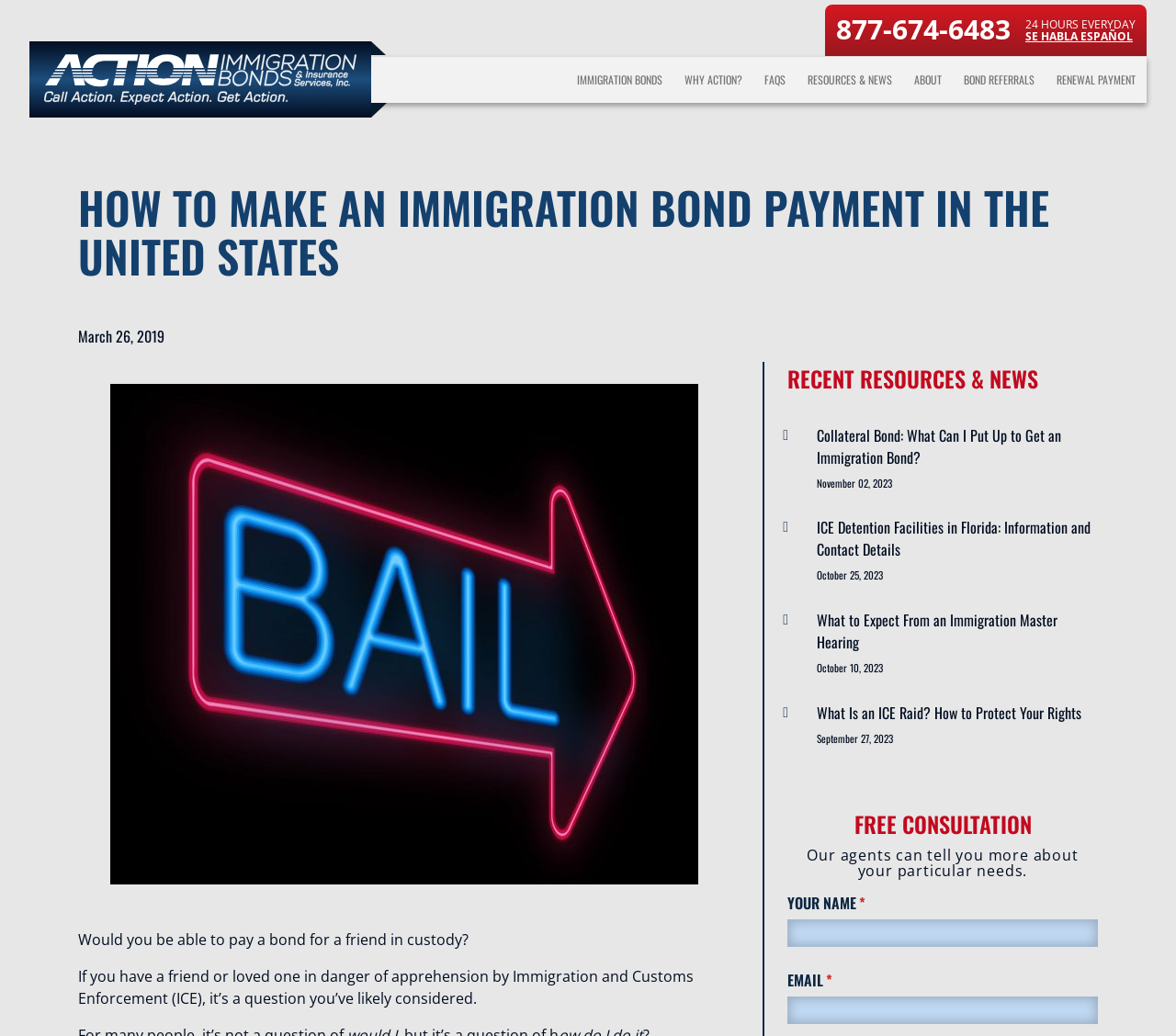How many recent resources and news are listed?
Based on the image, respond with a single word or phrase.

4